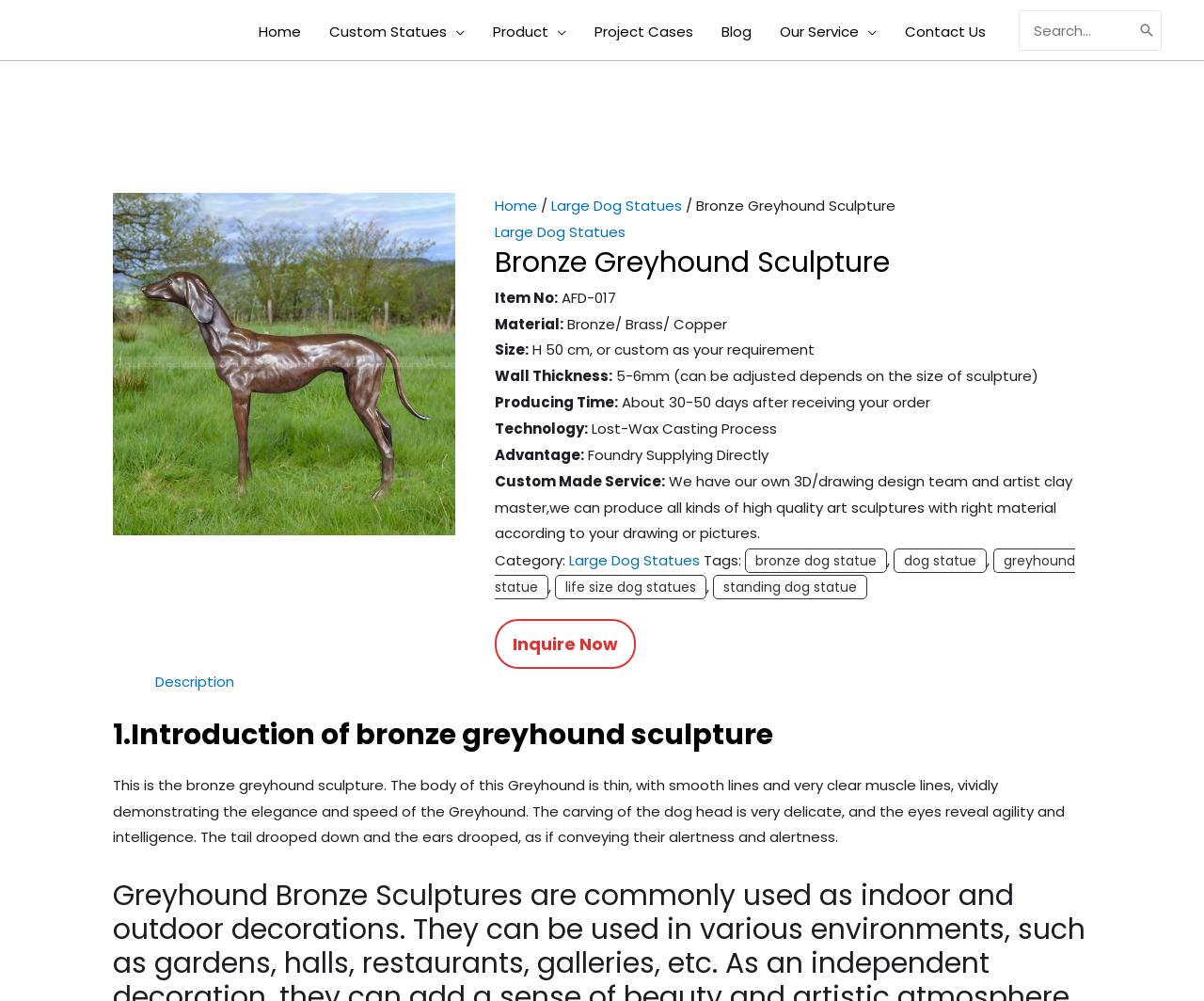Pinpoint the bounding box coordinates of the clickable element to carry out the following instruction: "Read the recent post about PRODUCT NEWS."

None